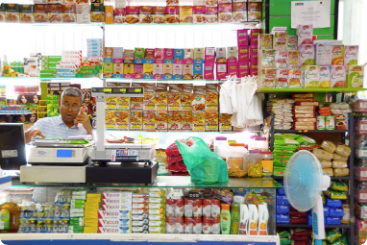What is gently blowing in the environment?
Respond to the question with a well-detailed and thorough answer.

A fan is gently blowing in the environment, which adds a touch of comfort to the busy atmosphere of the spice shop, making it a more welcoming space for customers.